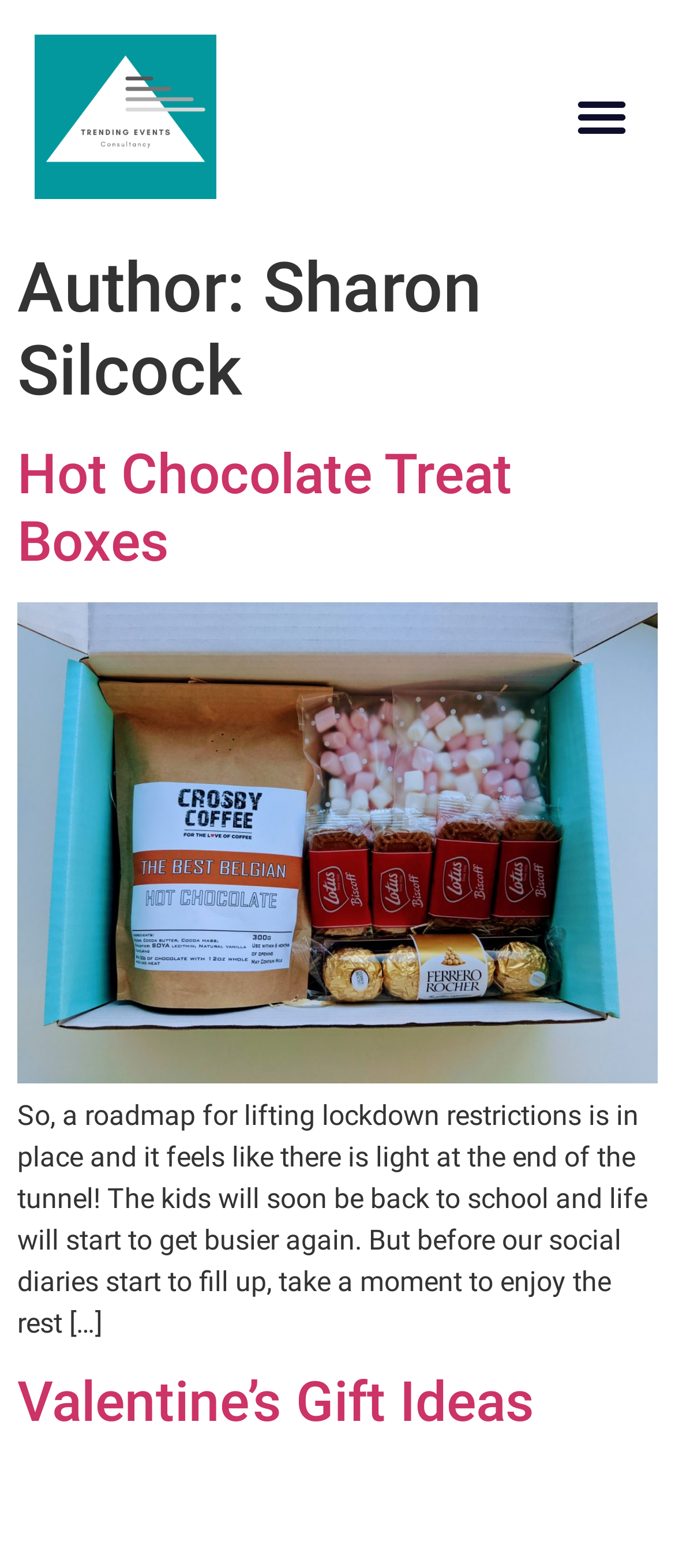Answer the question below in one word or phrase:
What is the title of the first article?

Hot Chocolate Treat Boxes